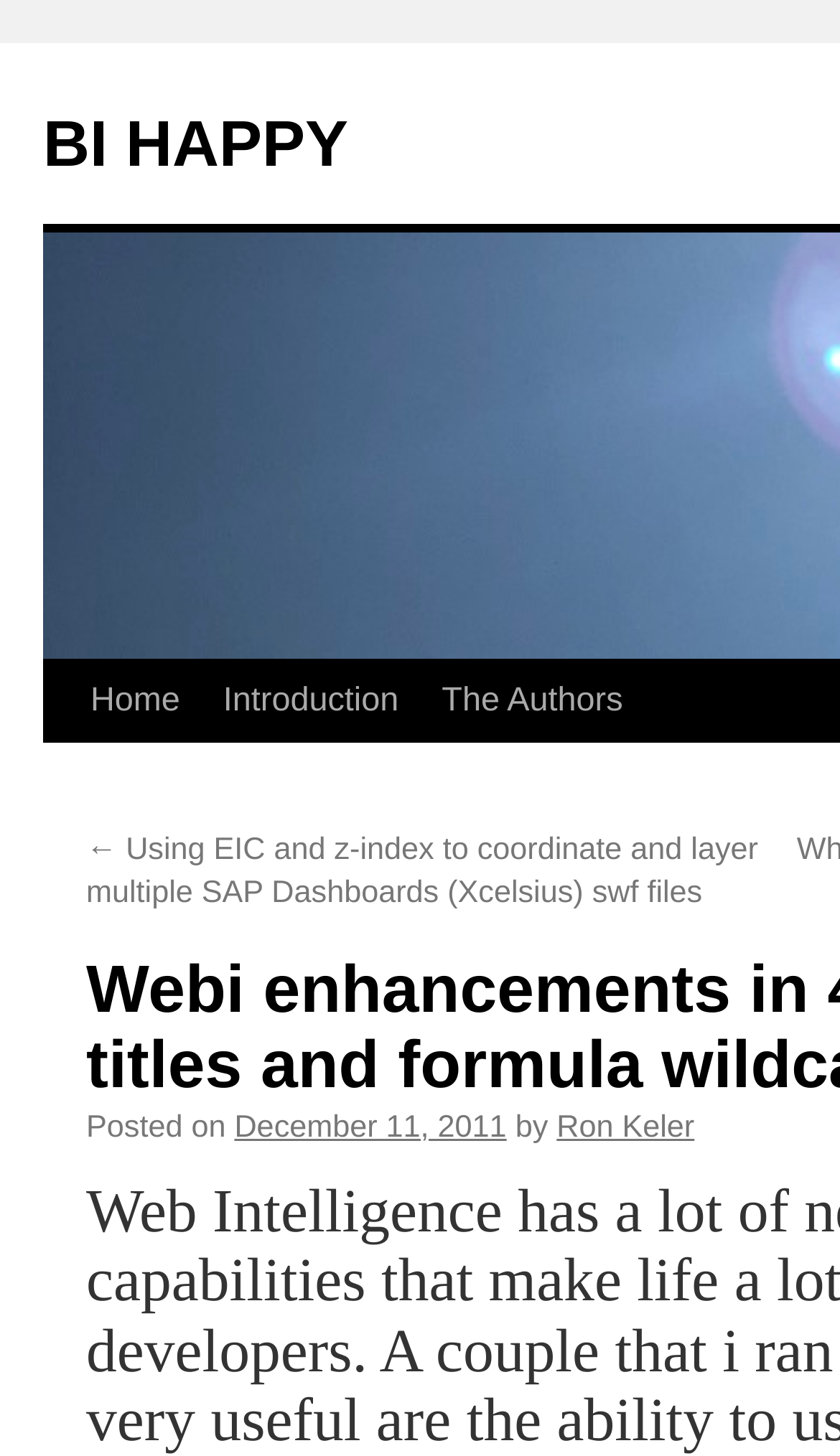Identify the bounding box of the UI component described as: "Home".

[0.082, 0.454, 0.222, 0.51]